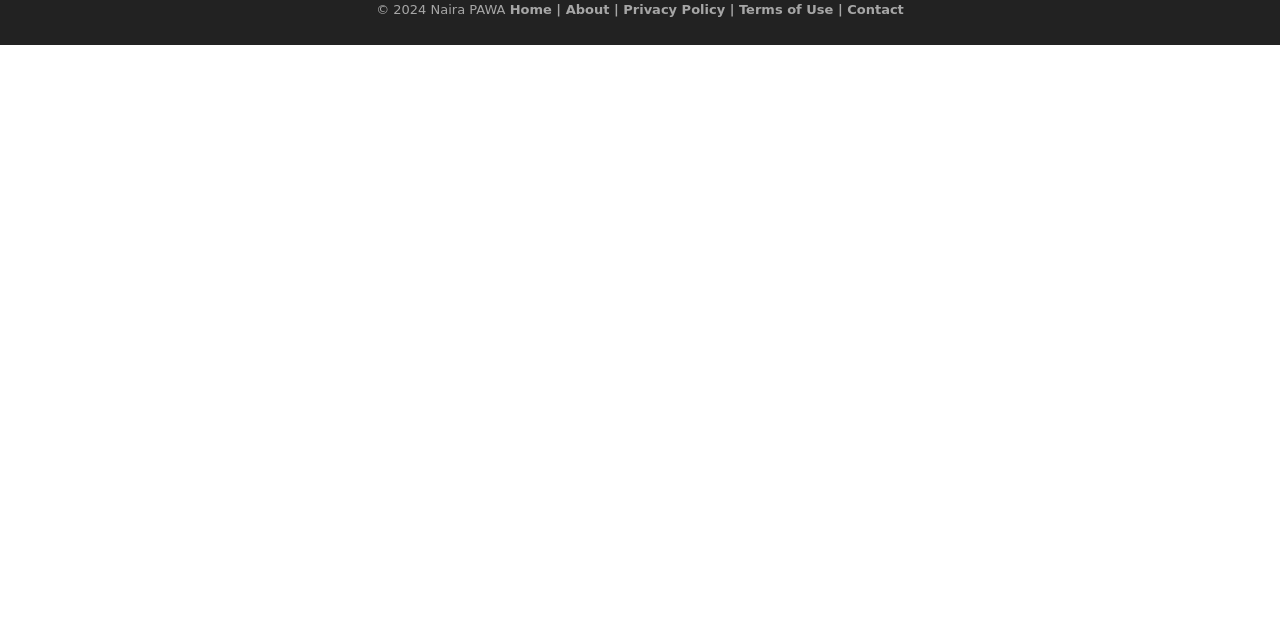Using the description "Terms of Use", locate and provide the bounding box of the UI element.

[0.577, 0.003, 0.651, 0.026]